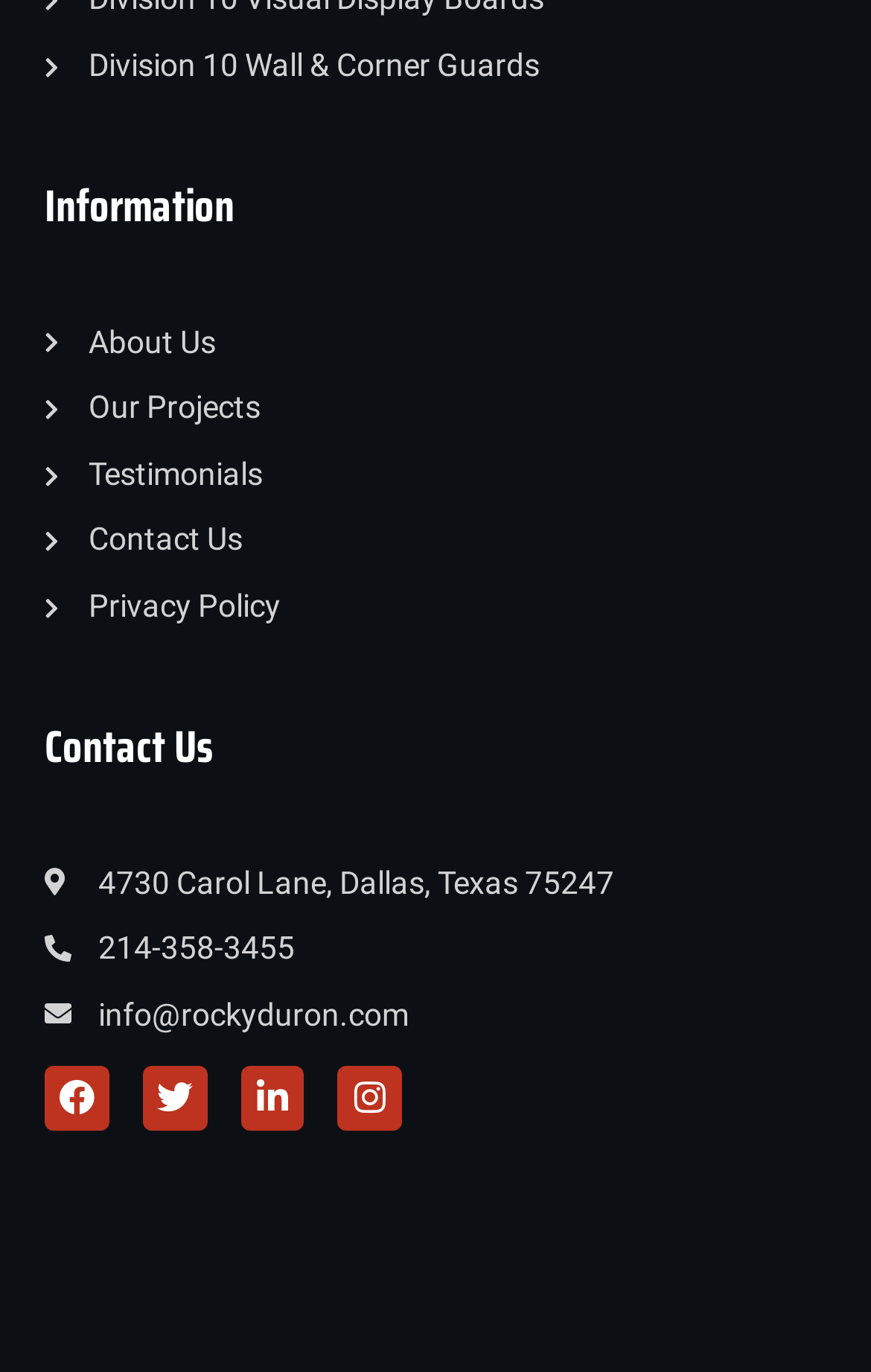What social media platform is linked on the webpage?
Make sure to answer the question with a detailed and comprehensive explanation.

I found a link with the text 'Linkedin-in' and an icon, which indicates that the company has a presence on LinkedIn. This link is located at the bottom of the webpage.